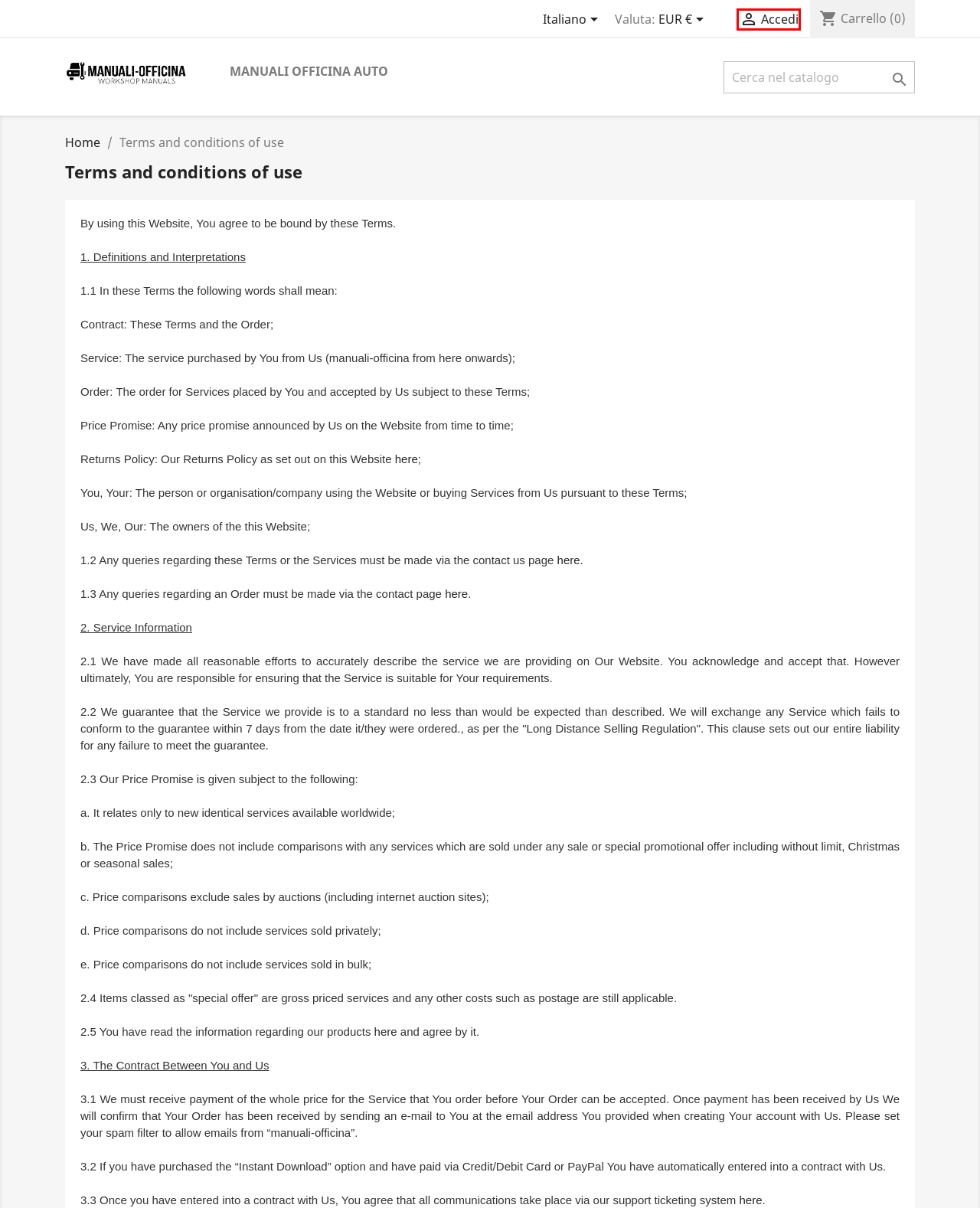Review the webpage screenshot provided, noting the red bounding box around a UI element. Choose the description that best matches the new webpage after clicking the element within the bounding box. The following are the options:
A. Entra
B. Mappa del sito
C. Privacy Policy
D. Spedizioni e resi
E. Manuali Officina Riparazione Auto | Manuali-officina.com
F. Pagamenti
G. Contact us
H. Shipments and returns

A